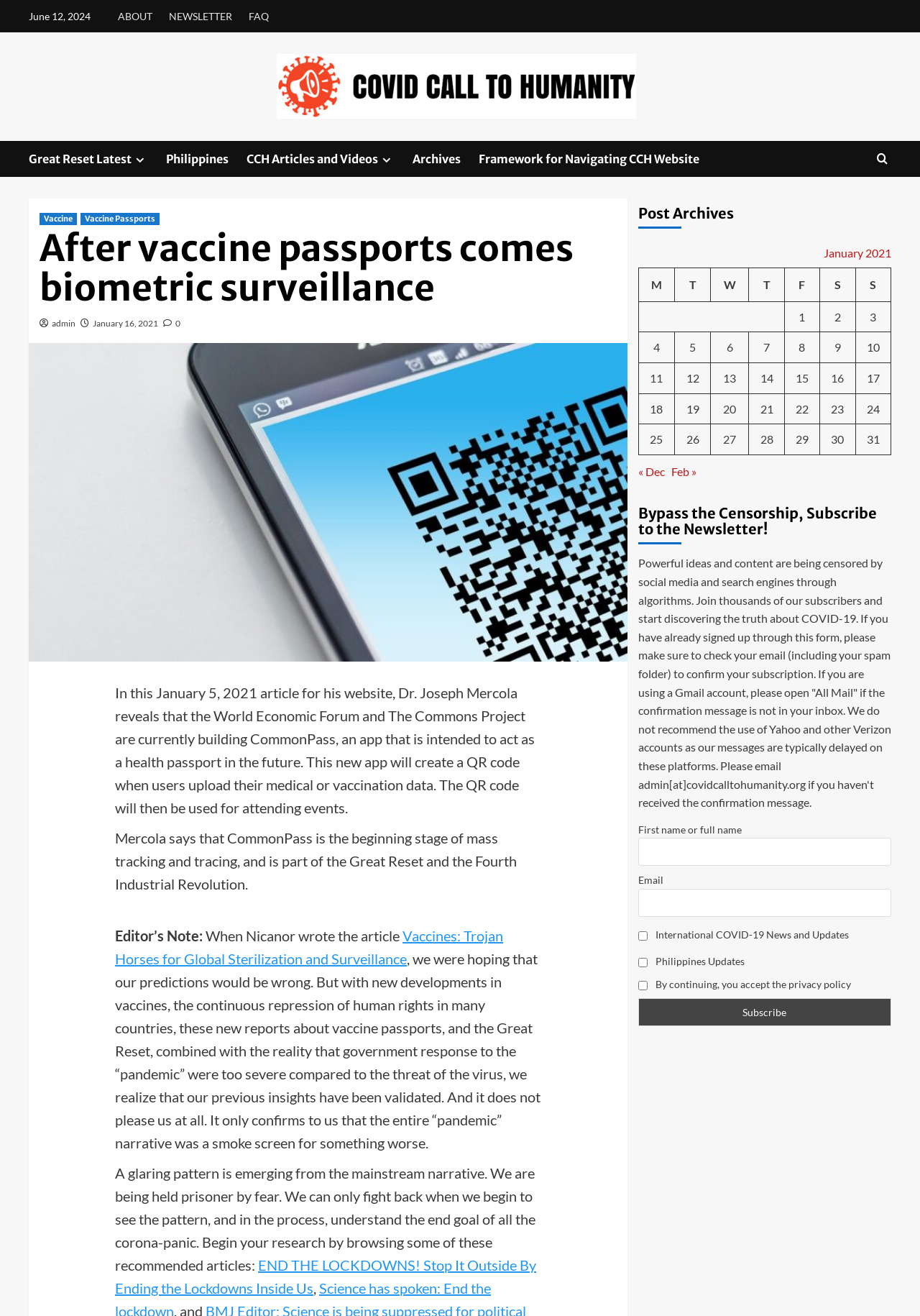Please find the bounding box coordinates of the element that you should click to achieve the following instruction: "Click on Covid Call To Humanity link". The coordinates should be presented as four float numbers between 0 and 1: [left, top, right, bottom].

[0.301, 0.041, 0.691, 0.09]